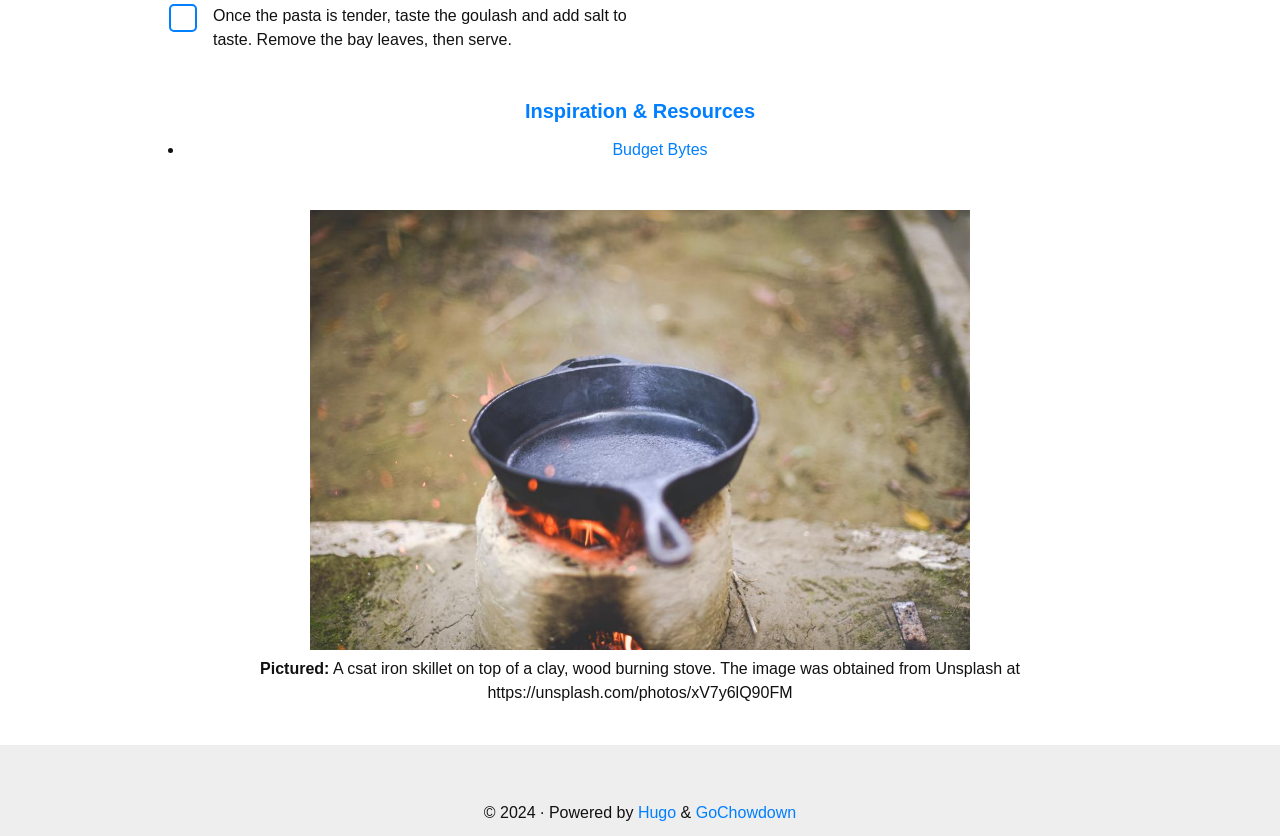Identify the bounding box coordinates for the UI element described as: "GoChowdown".

[0.544, 0.962, 0.622, 0.983]